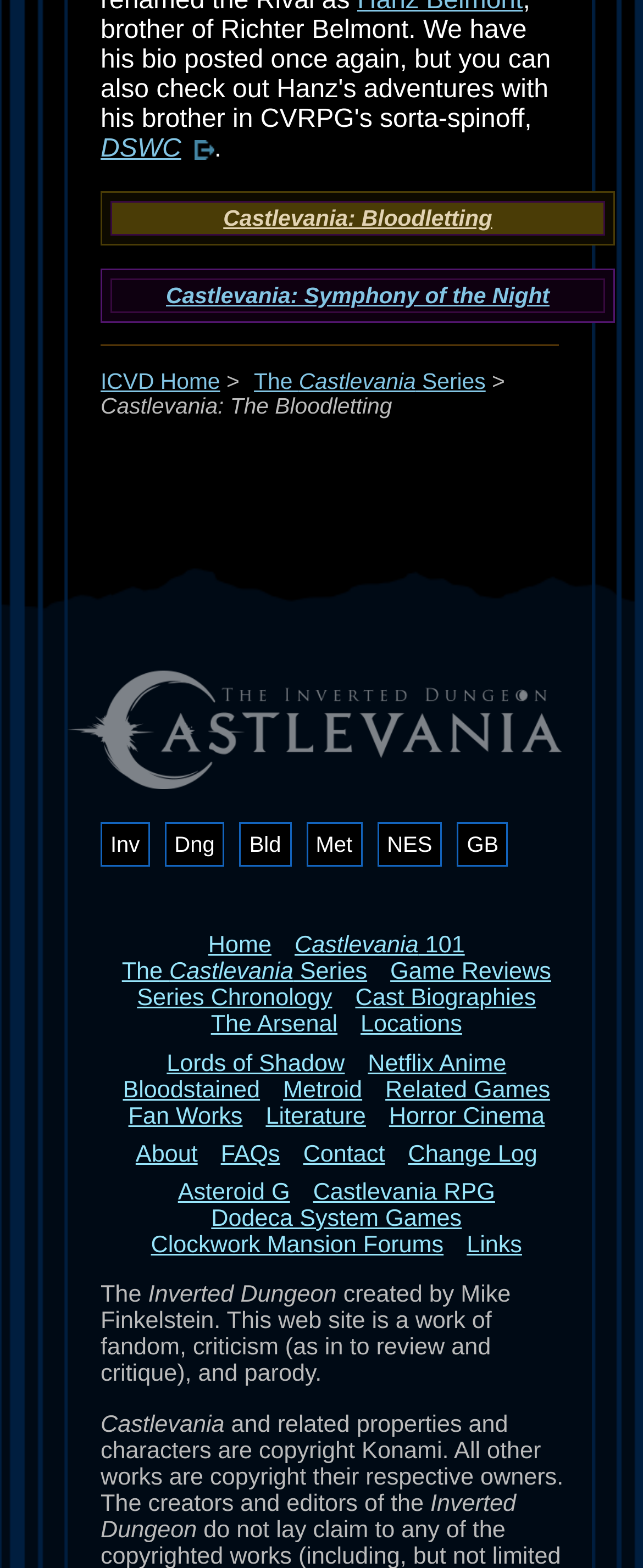Kindly determine the bounding box coordinates of the area that needs to be clicked to fulfill this instruction: "Click on Inv".

[0.156, 0.525, 0.233, 0.553]